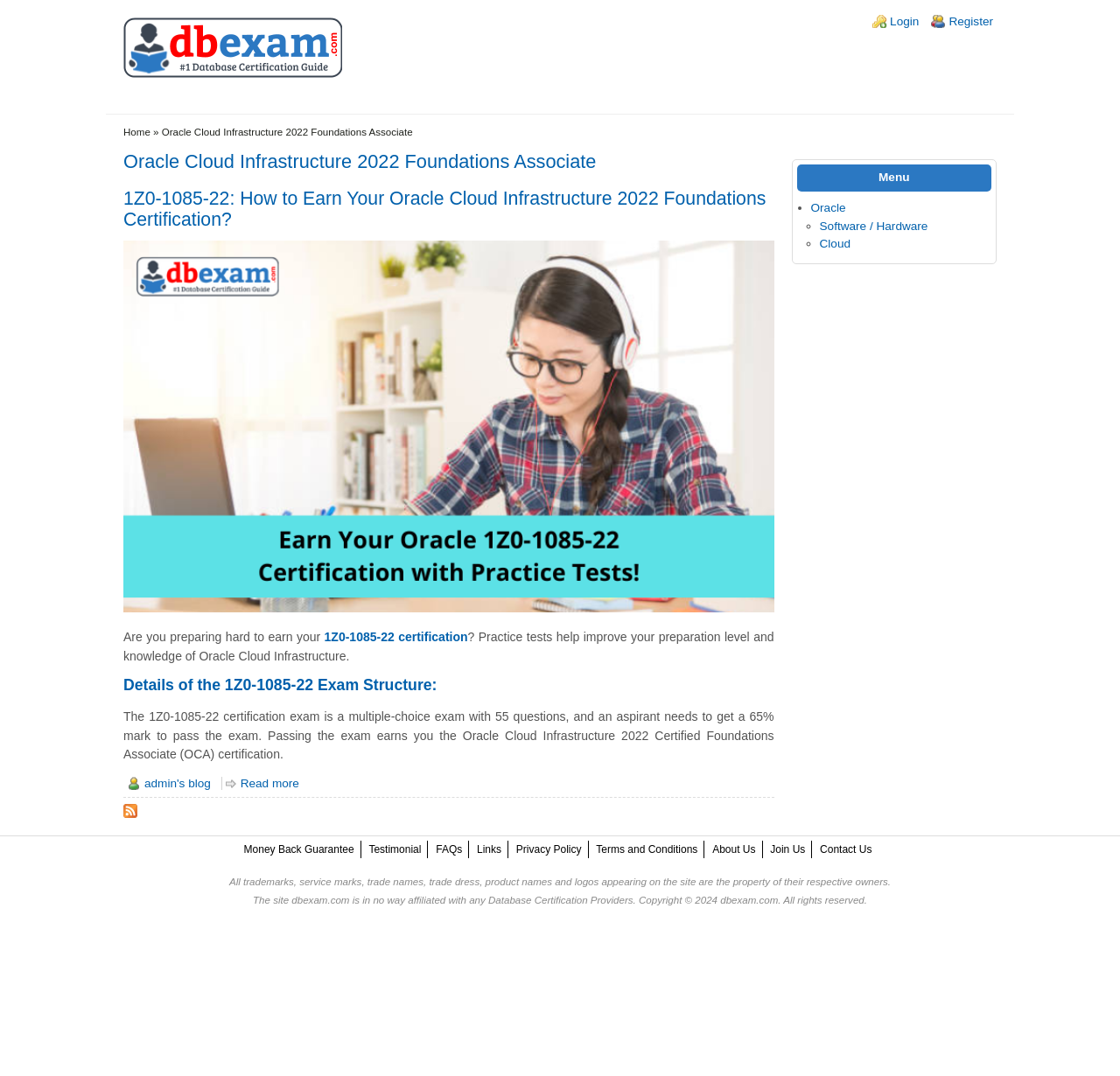Kindly provide the bounding box coordinates of the section you need to click on to fulfill the given instruction: "Explore the primary menu".

[0.095, 0.091, 0.161, 0.103]